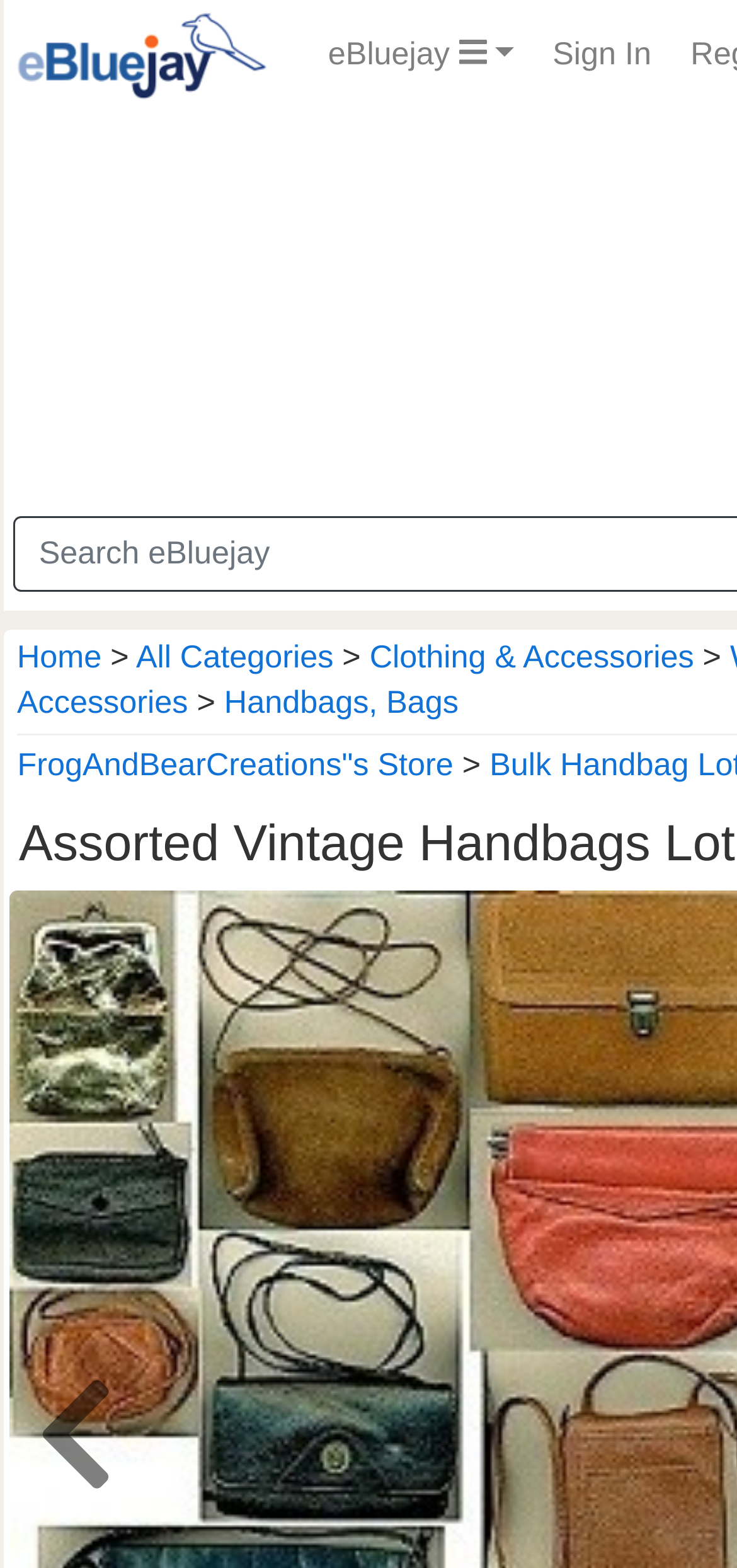Use the details in the image to answer the question thoroughly: 
What type of products are being sold in this store?

I found the answer by looking at the navigation menu on the left side of the webpage. There is a link with the text 'Handbags, Bags', which suggests that this store sells handbags and bags.